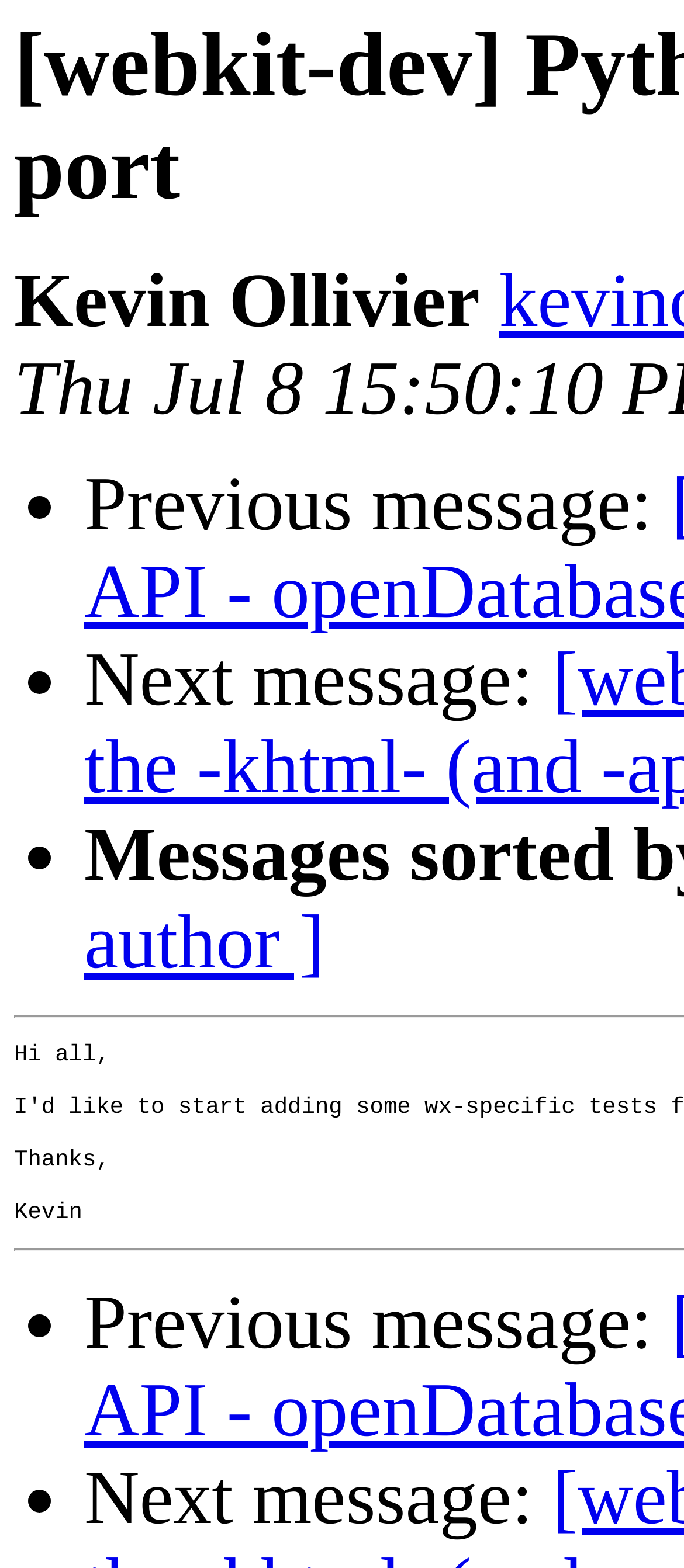Use a single word or phrase to answer the question: 
What is the purpose of the bullet points?

Navigation